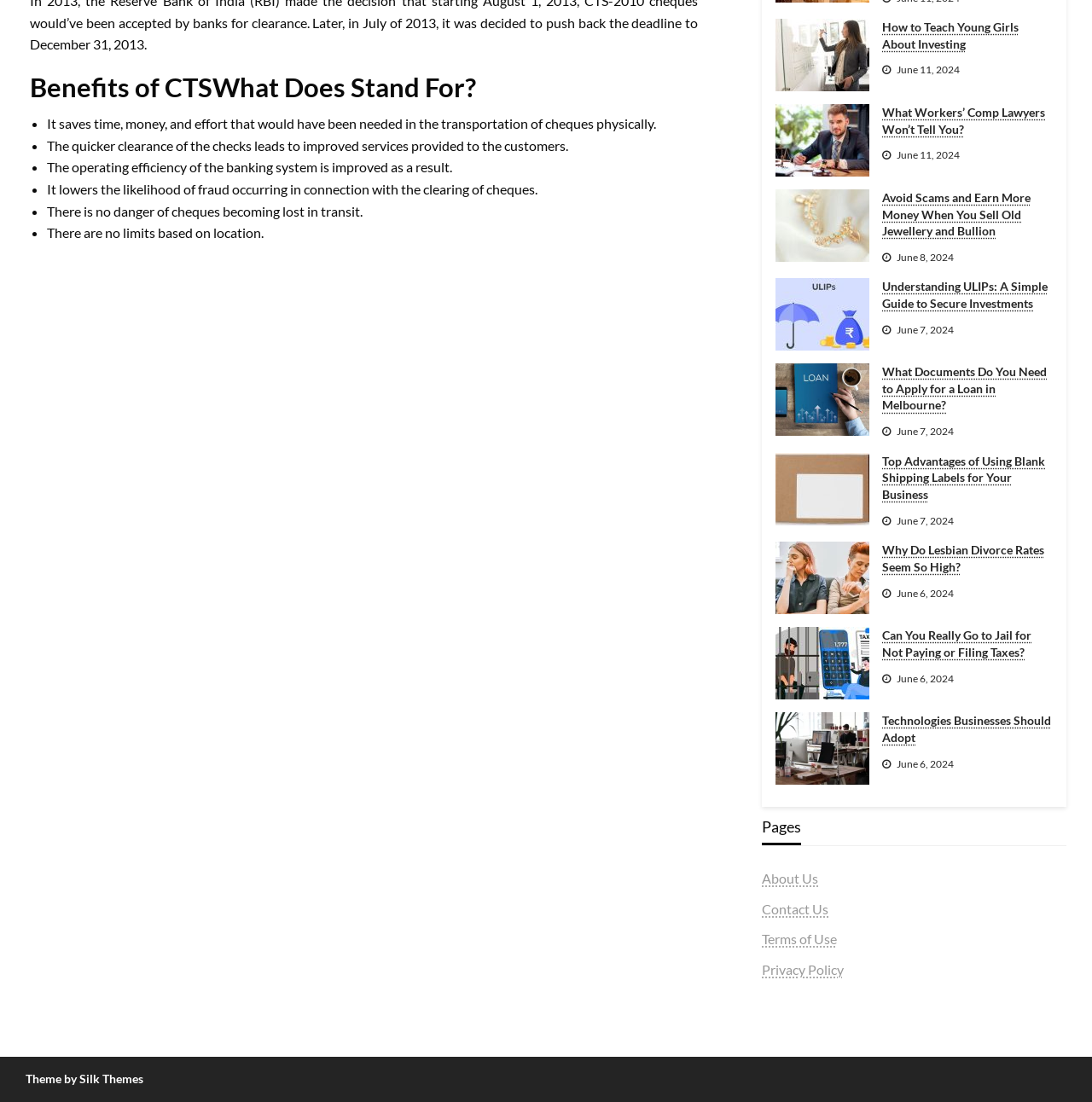Bounding box coordinates should be in the format (top-left x, top-left y, bottom-right x, bottom-right y) and all values should be floating point numbers between 0 and 1. Determine the bounding box coordinate for the UI element described as: Terms of Use

[0.698, 0.845, 0.767, 0.859]